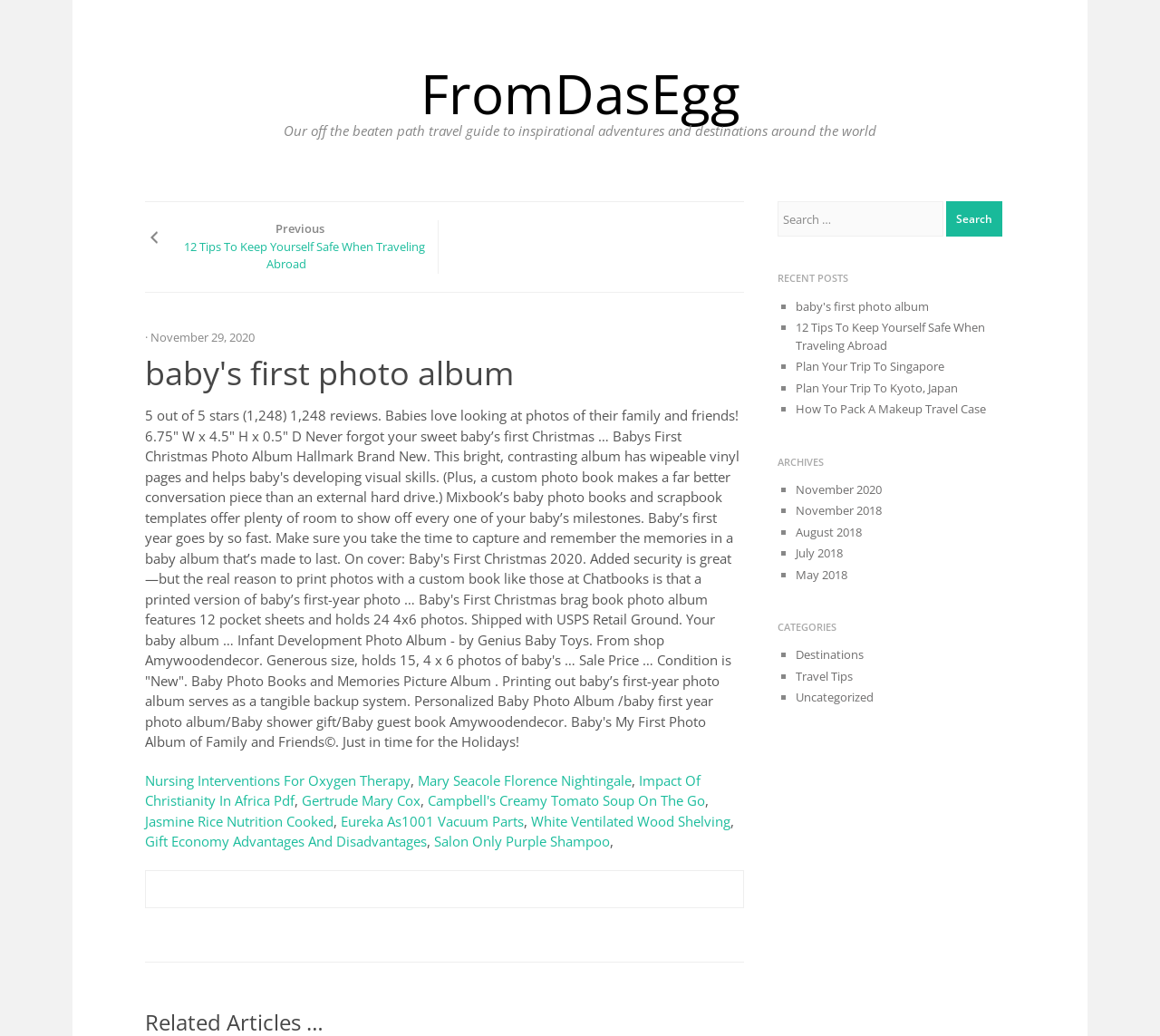Please pinpoint the bounding box coordinates for the region I should click to adhere to this instruction: "Read 'Plan Your Trip To Singapore'".

[0.686, 0.346, 0.814, 0.361]